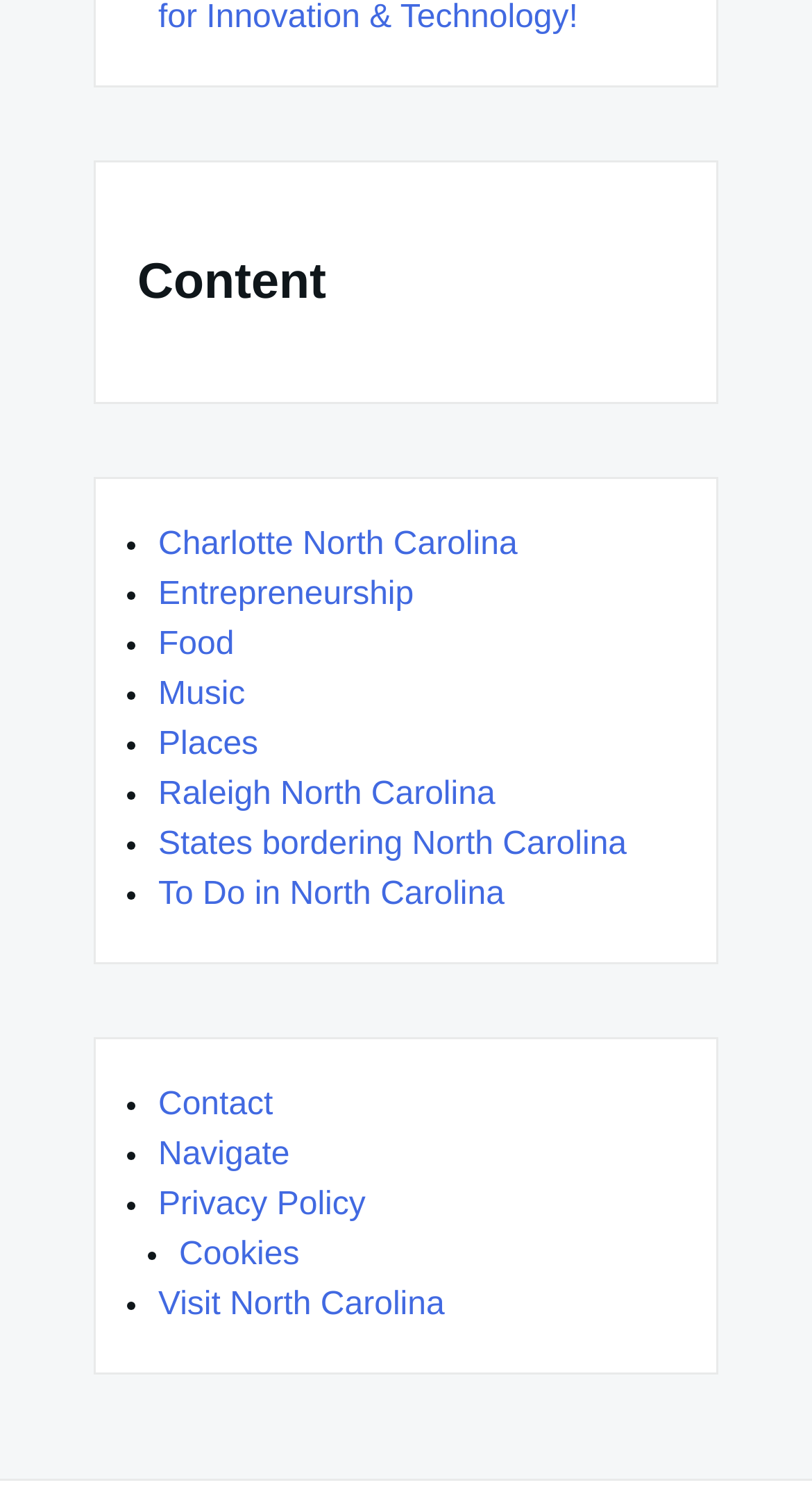Find the bounding box coordinates of the clickable element required to execute the following instruction: "View To Do in North Carolina". Provide the coordinates as four float numbers between 0 and 1, i.e., [left, top, right, bottom].

[0.195, 0.58, 0.621, 0.604]